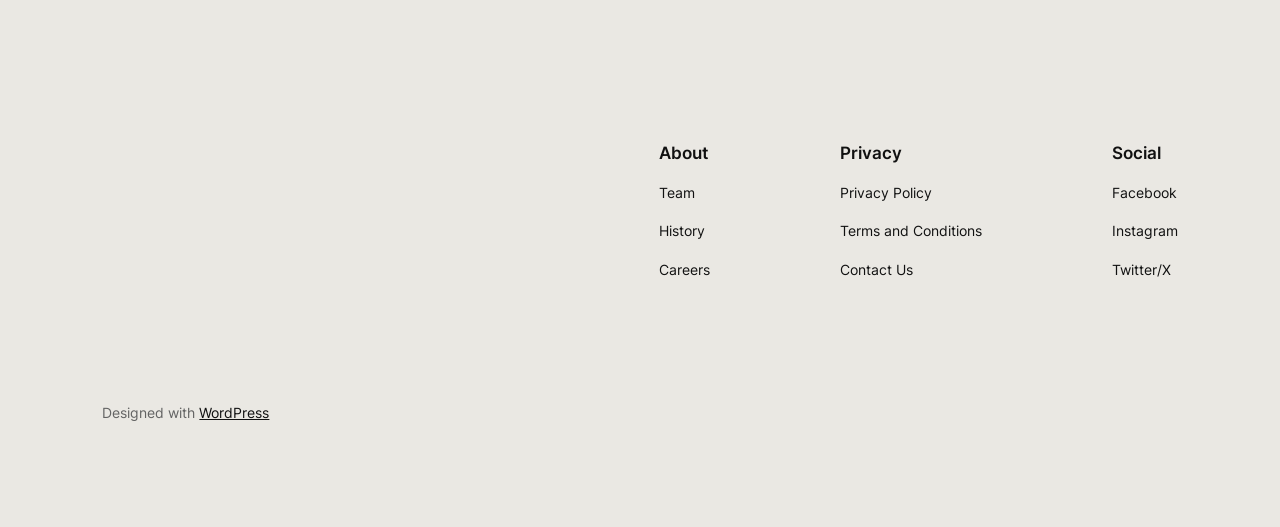Please predict the bounding box coordinates (top-left x, top-left y, bottom-right x, bottom-right y) for the UI element in the screenshot that fits the description: Terms and Conditions

[0.656, 0.418, 0.767, 0.46]